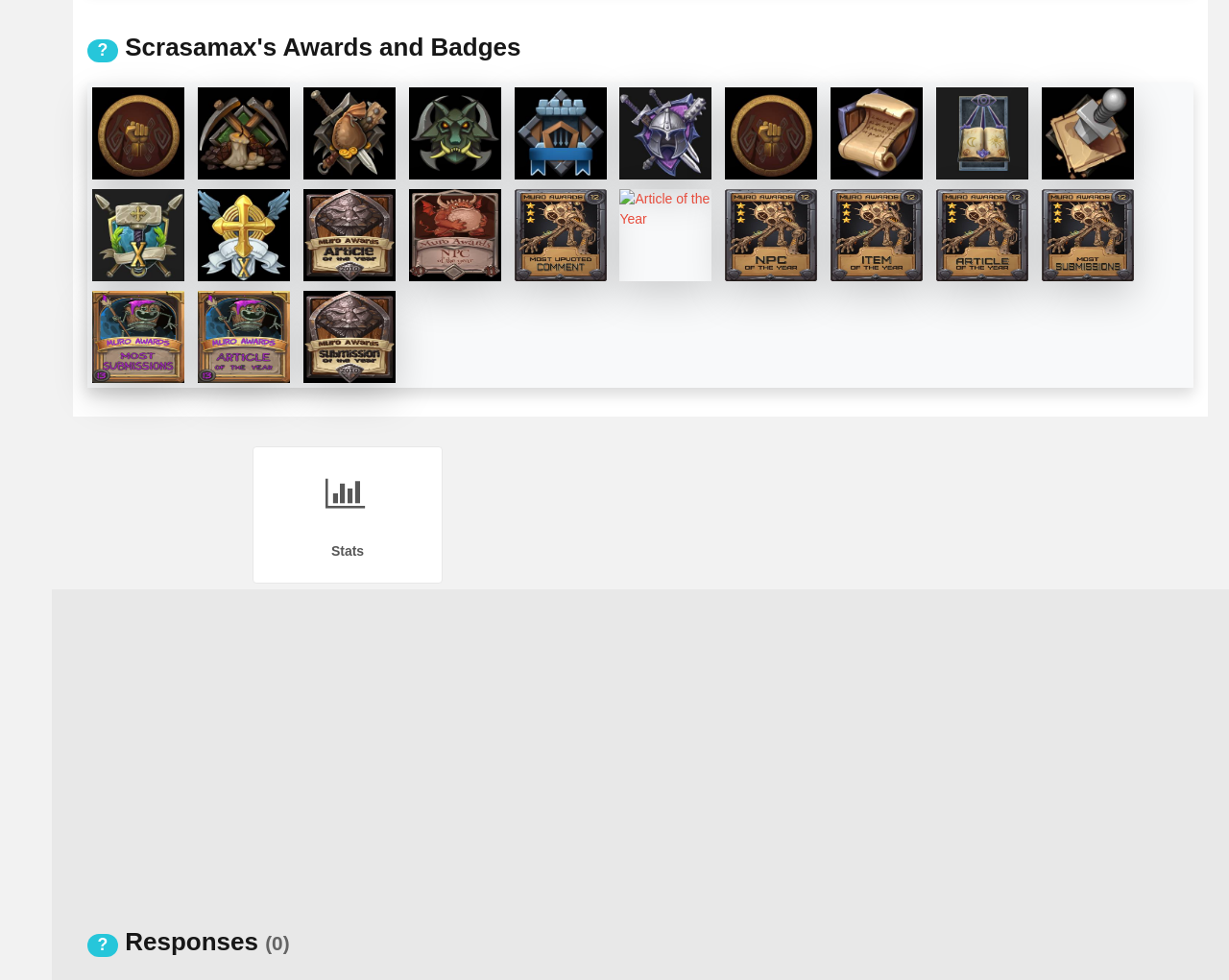Identify the bounding box coordinates of the specific part of the webpage to click to complete this instruction: "Browse Item of the Year 2012".

[0.672, 0.188, 0.755, 0.291]